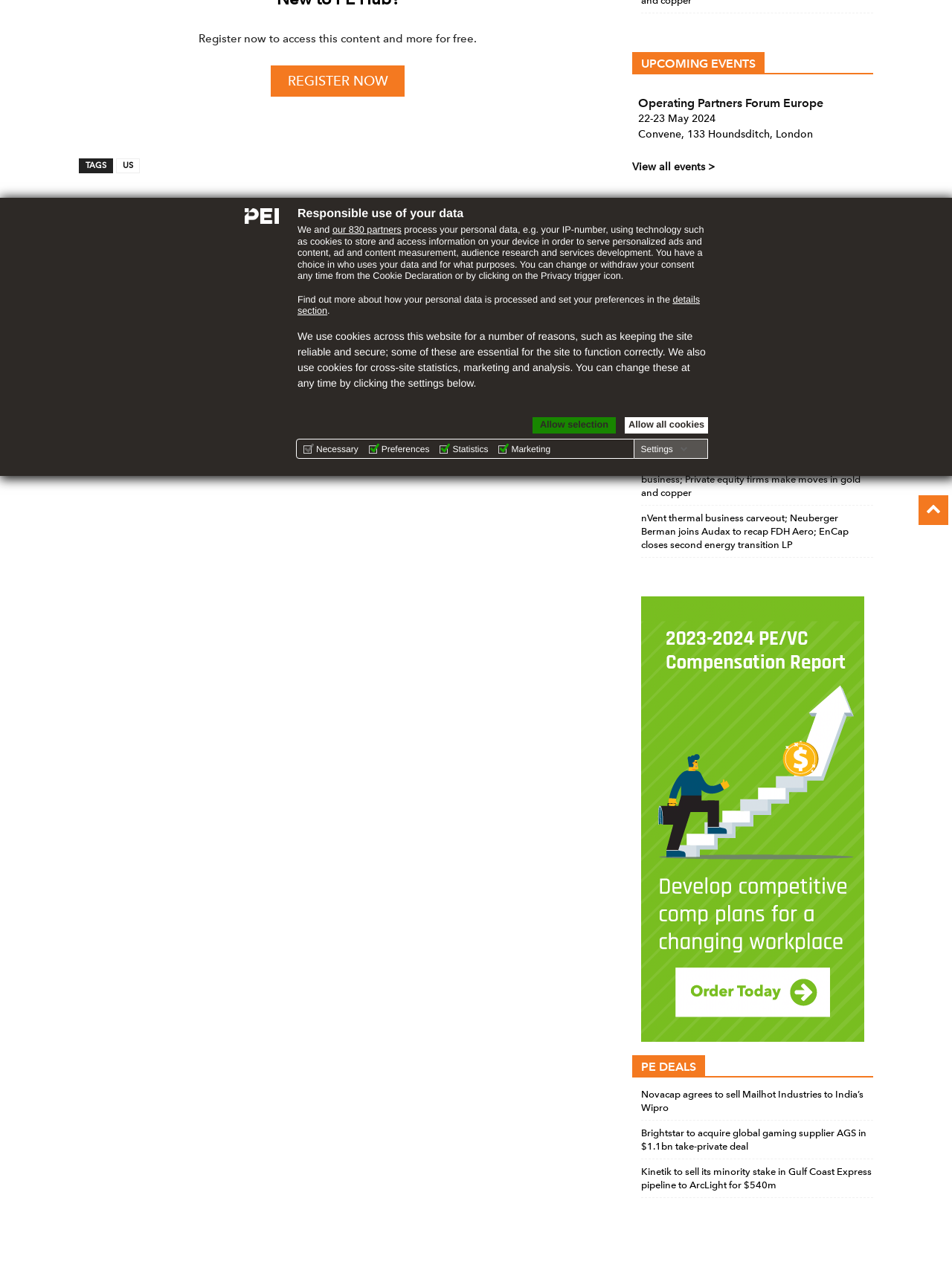Identify the bounding box coordinates for the UI element described as: "Privacy Policy". The coordinates should be provided as four floats between 0 and 1: [left, top, right, bottom].

None